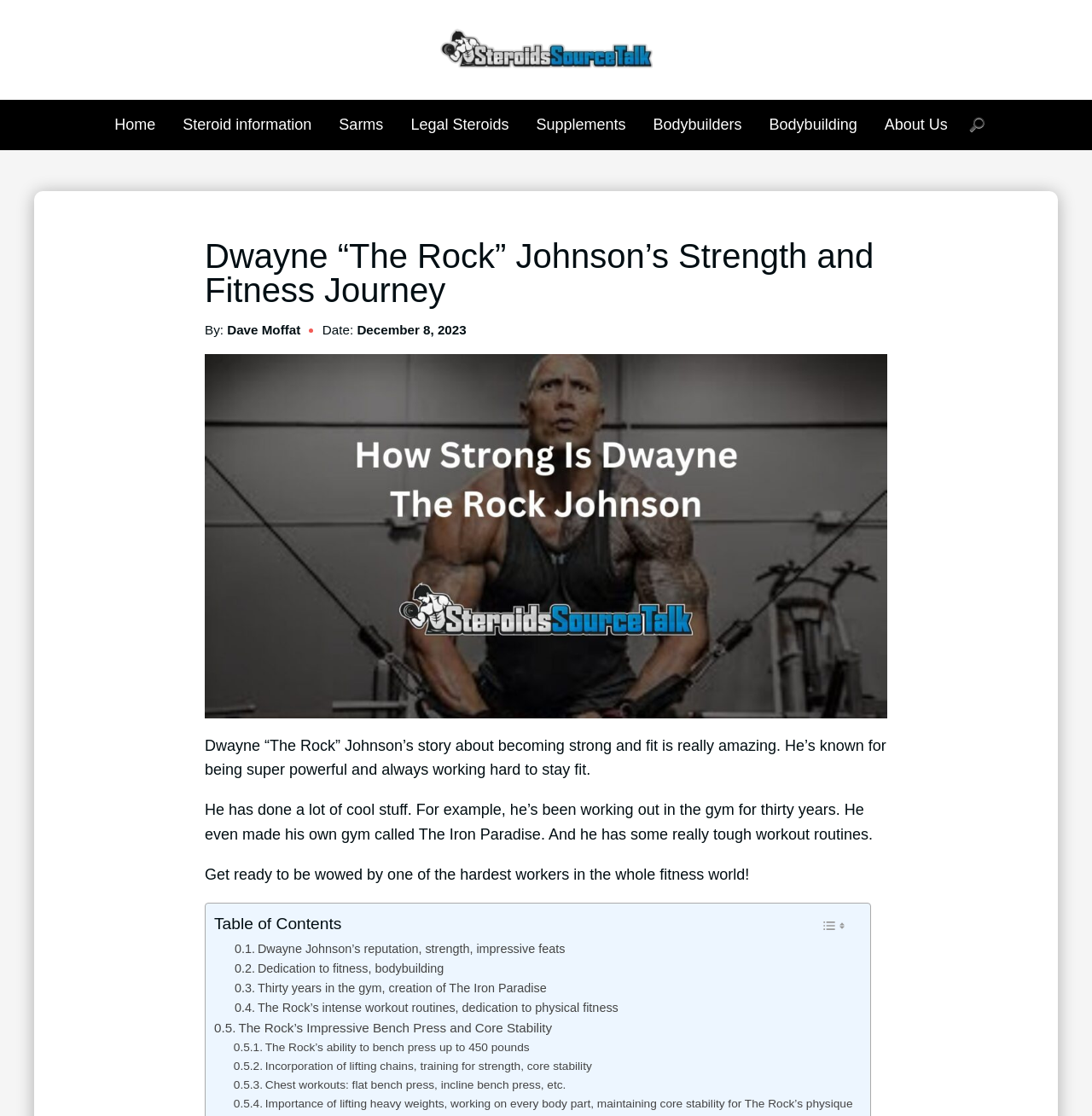What is the name of Dwayne Johnson's gym?
Provide an in-depth and detailed explanation in response to the question.

The article mentions that Dwayne Johnson has created his own gym called The Iron Paradise, which is a testament to his dedication to fitness.